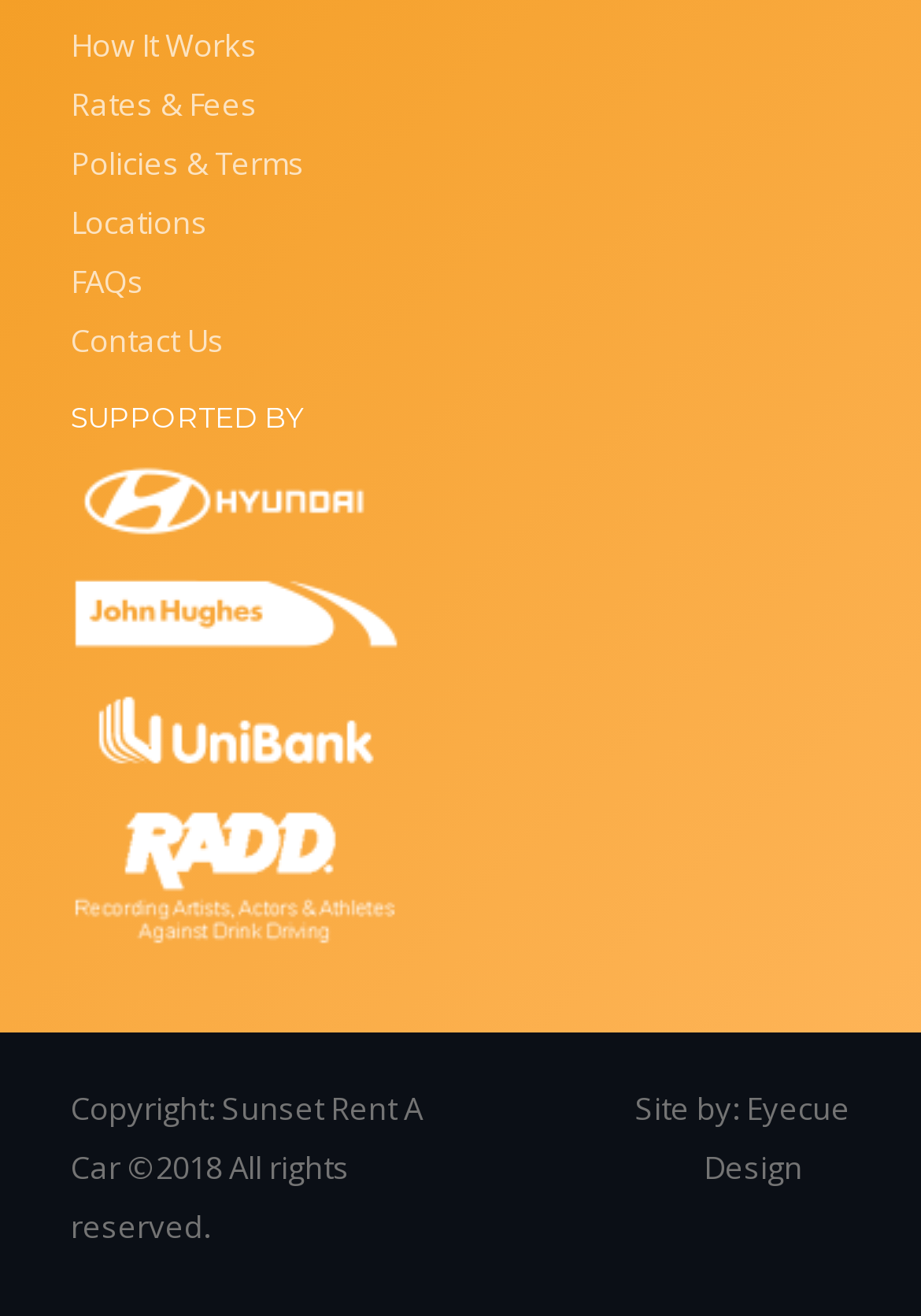Specify the bounding box coordinates of the region I need to click to perform the following instruction: "Visit 'Rates & Fees'". The coordinates must be four float numbers in the range of 0 to 1, i.e., [left, top, right, bottom].

[0.077, 0.062, 0.279, 0.095]